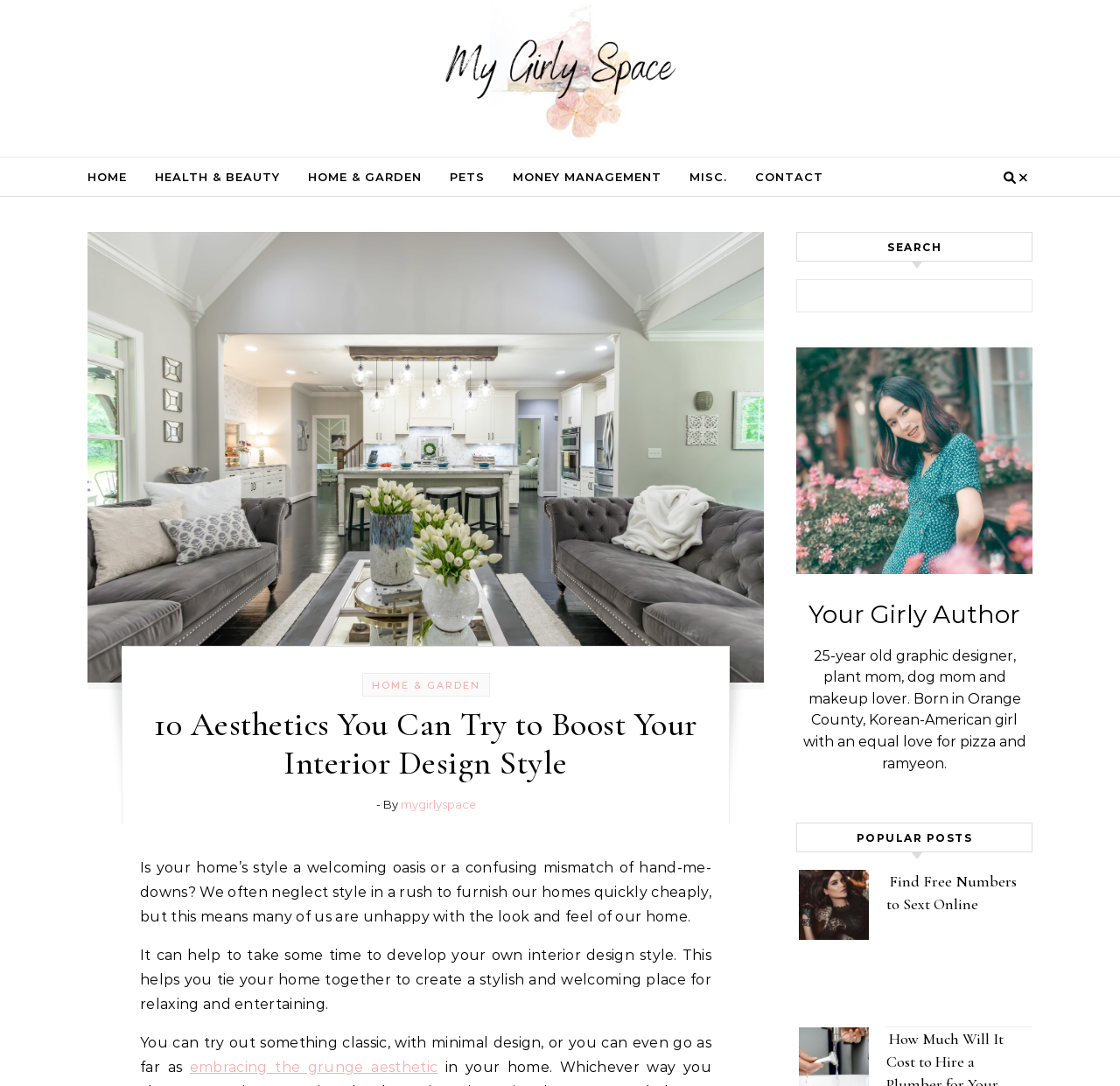Locate and provide the bounding box coordinates for the HTML element that matches this description: "Home".

[0.078, 0.145, 0.126, 0.18]